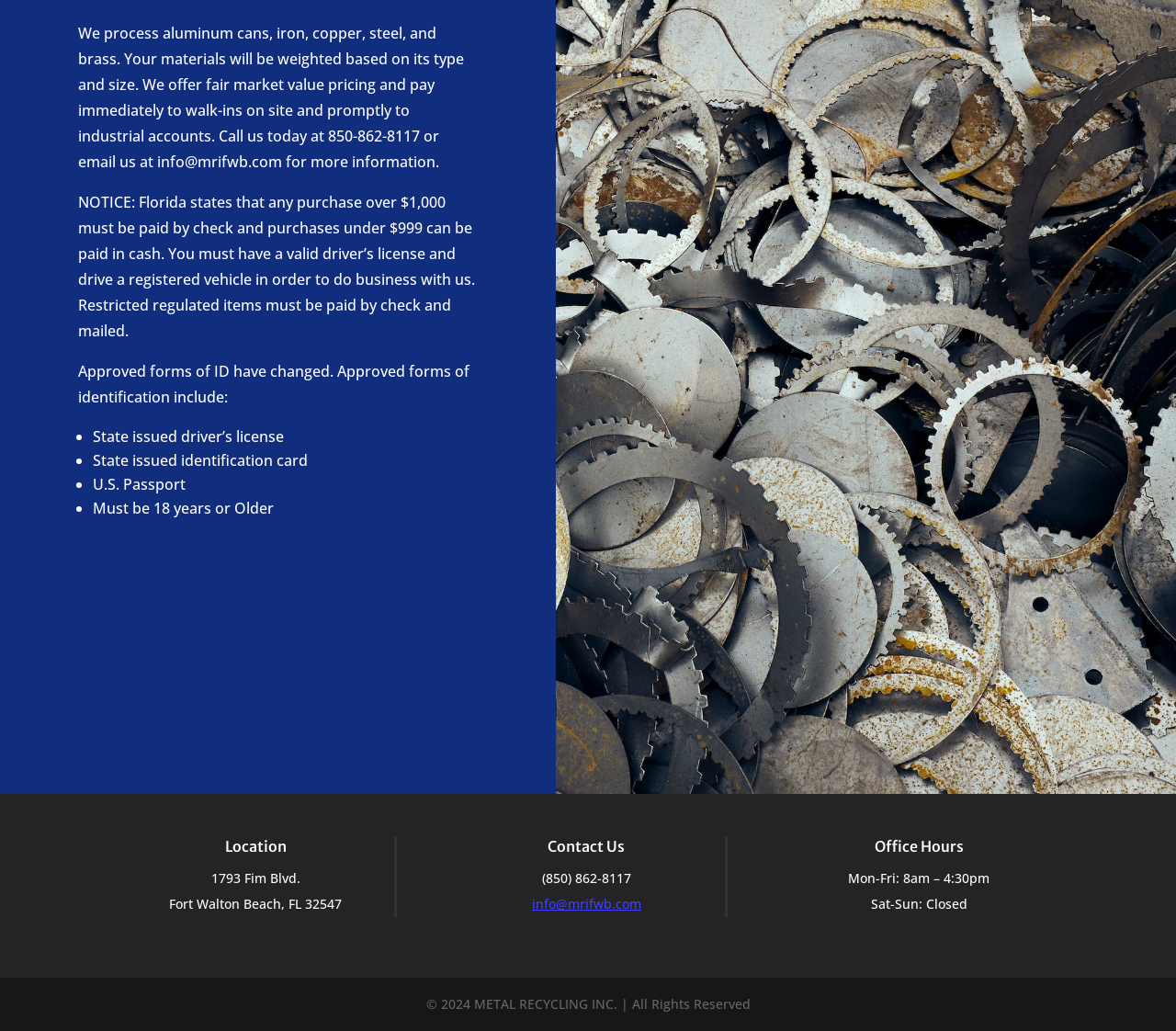Predict the bounding box for the UI component with the following description: "Videography".

None